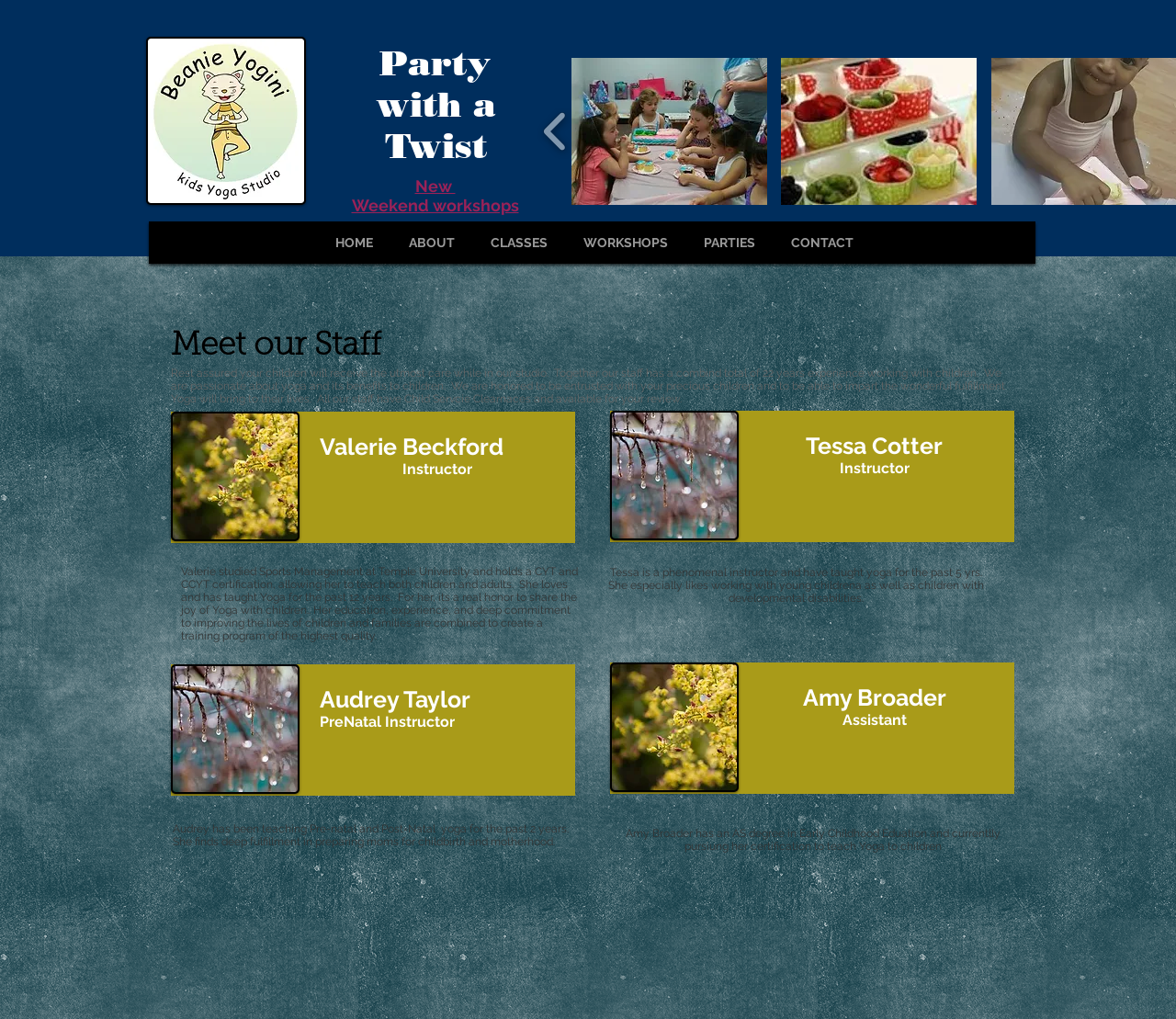What is the name of the yoga studio?
Answer the question in as much detail as possible.

The logo at the top of the page says 'Beanie Yogini', which suggests that it is the name of the yoga studio.